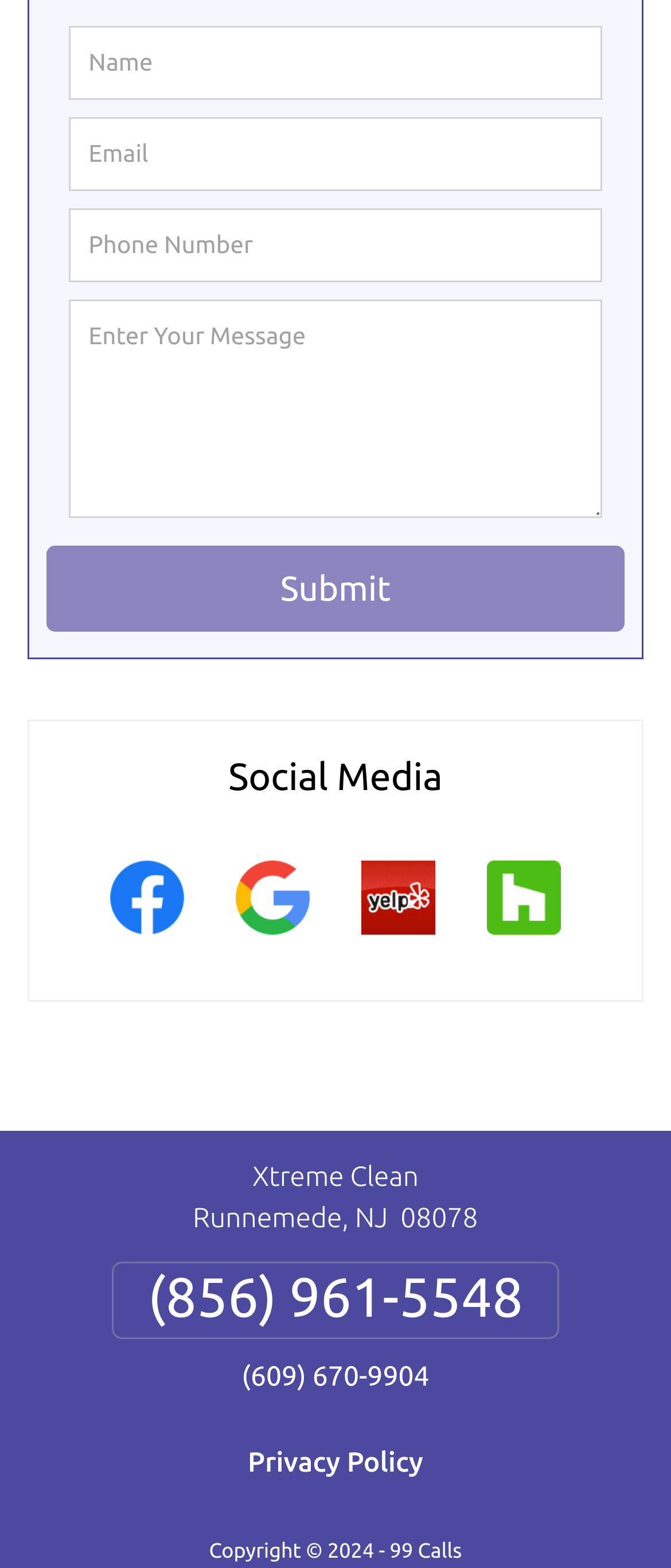Please locate the bounding box coordinates for the element that should be clicked to achieve the following instruction: "View Privacy Policy". Ensure the coordinates are given as four float numbers between 0 and 1, i.e., [left, top, right, bottom].

[0.369, 0.924, 0.631, 0.943]